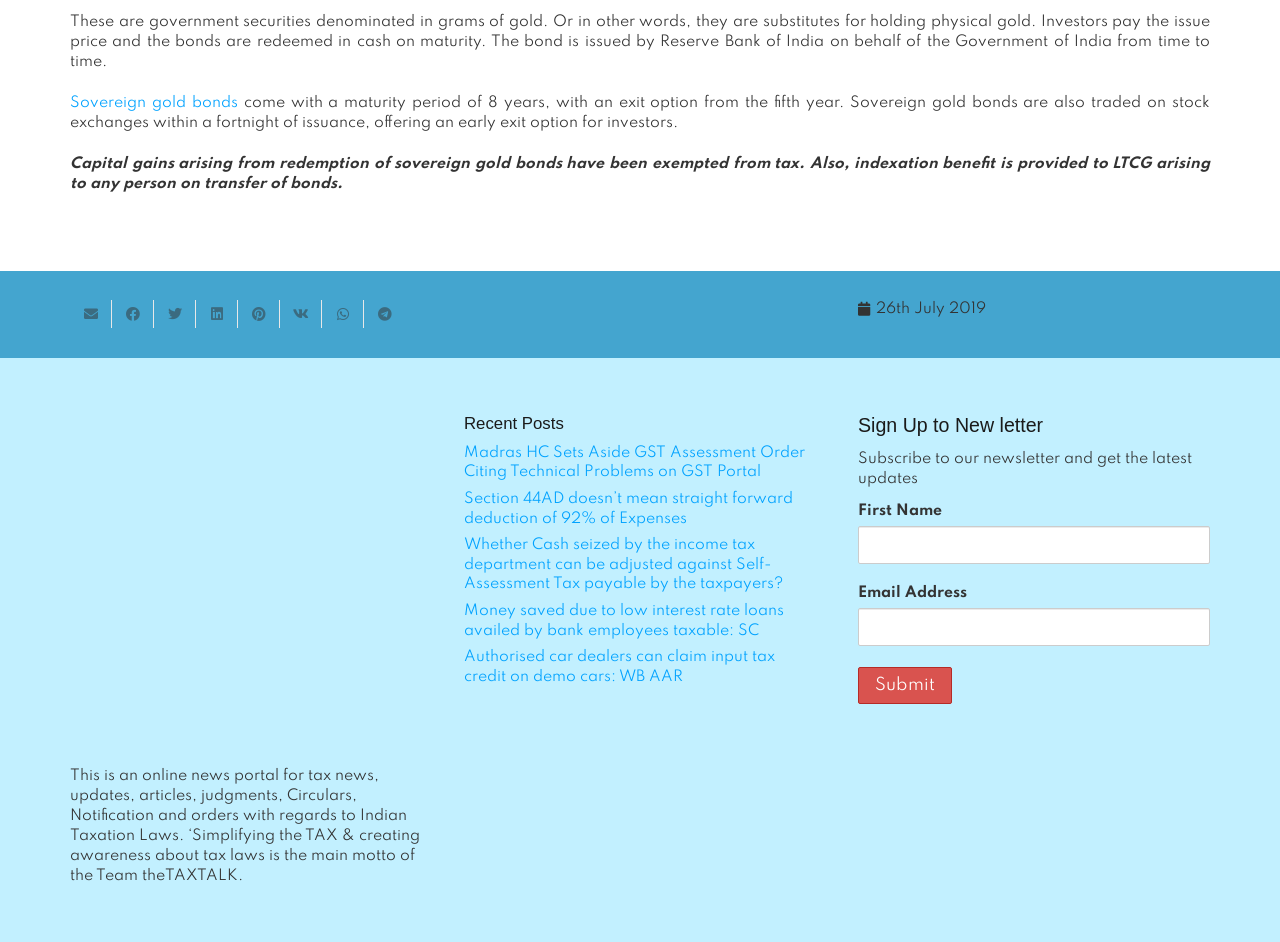Please find the bounding box for the following UI element description. Provide the coordinates in (top-left x, top-left y, bottom-right x, bottom-right y) format, with values between 0 and 1: Sovereign gold bonds

[0.055, 0.101, 0.186, 0.118]